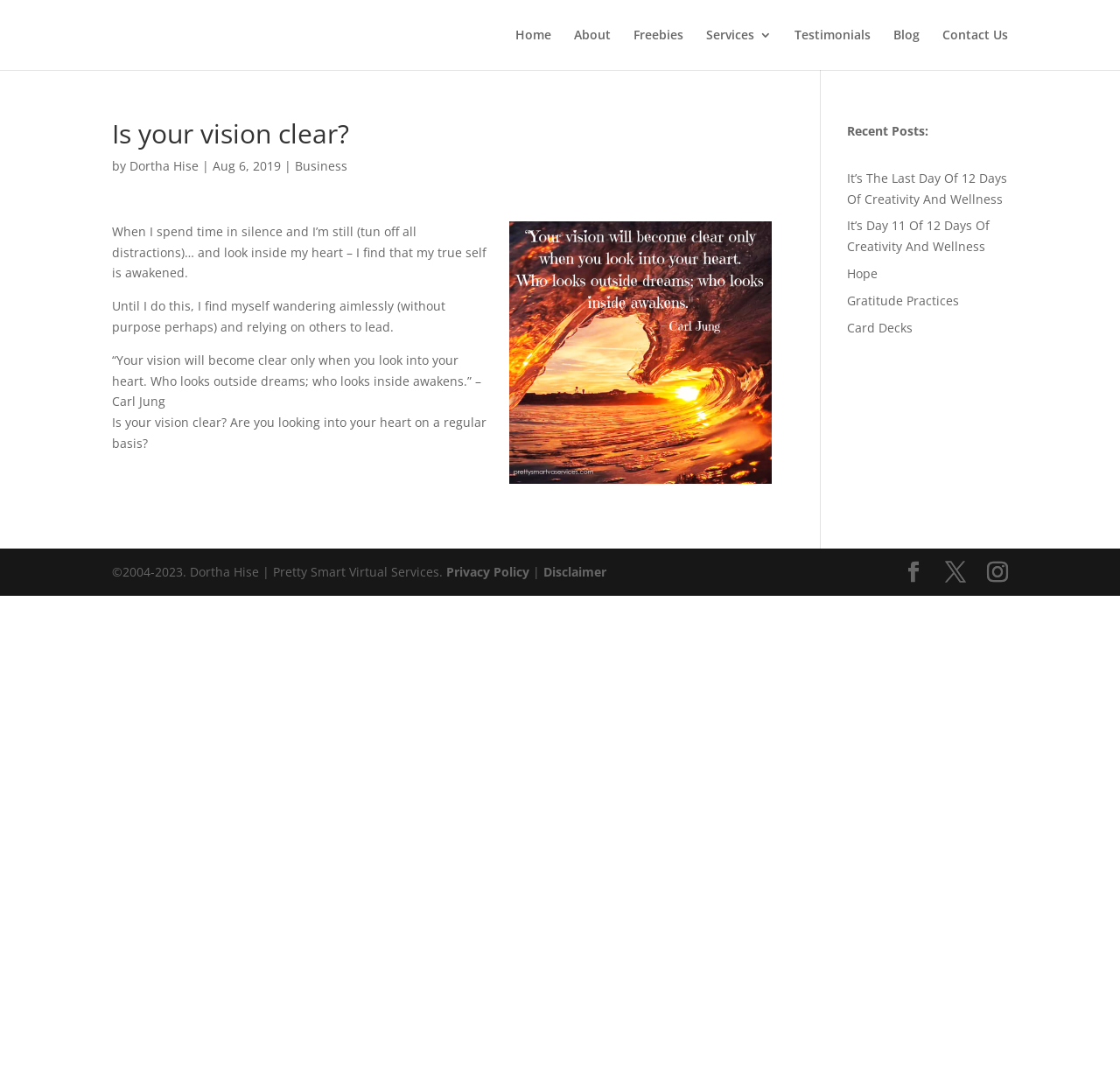Find and indicate the bounding box coordinates of the region you should select to follow the given instruction: "view the contact us page".

[0.841, 0.027, 0.9, 0.065]